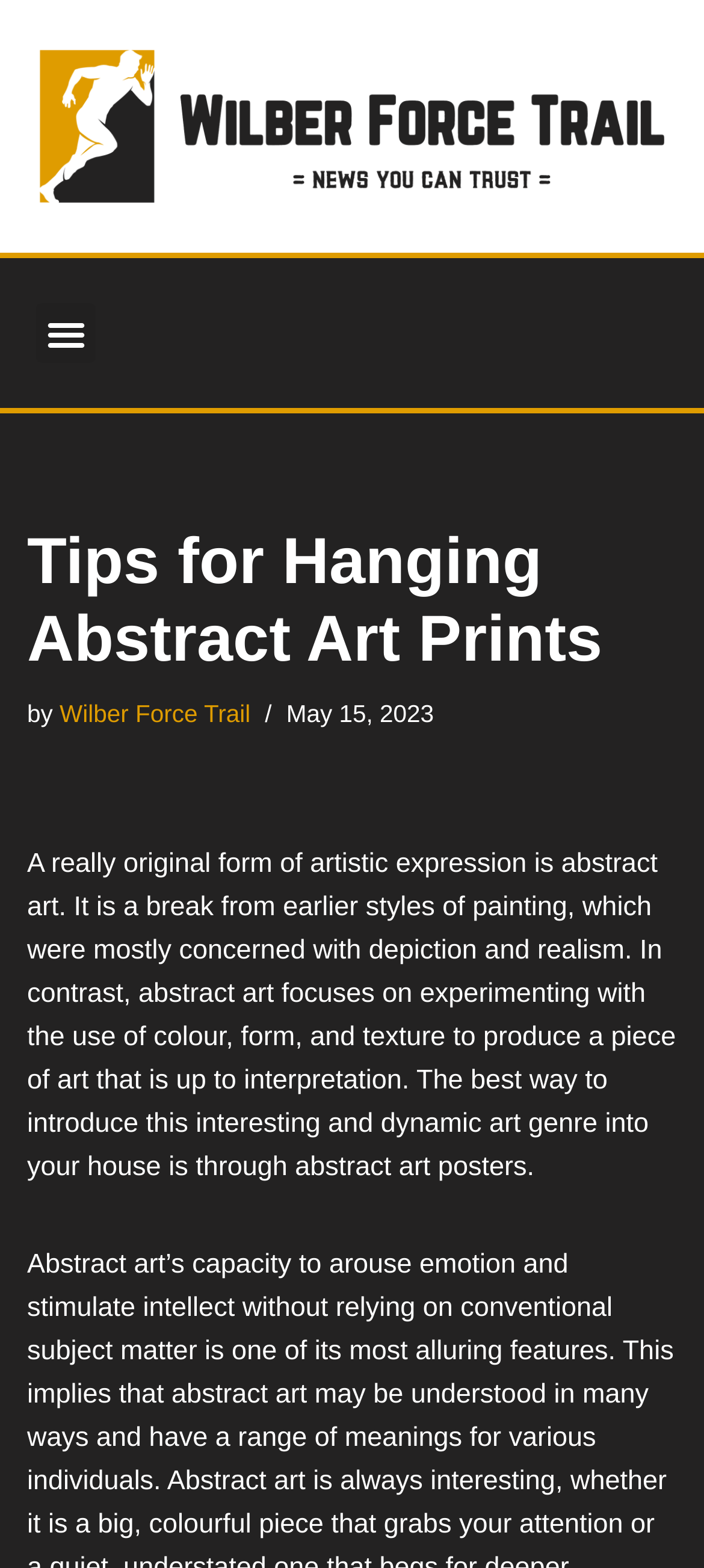Look at the image and write a detailed answer to the question: 
What is the purpose of abstract art?

According to the first paragraph, abstract art focuses on experimenting with the use of color, form, and texture to produce a piece of art that is up to interpretation, which suggests that the purpose of abstract art is to explore and express these artistic elements.